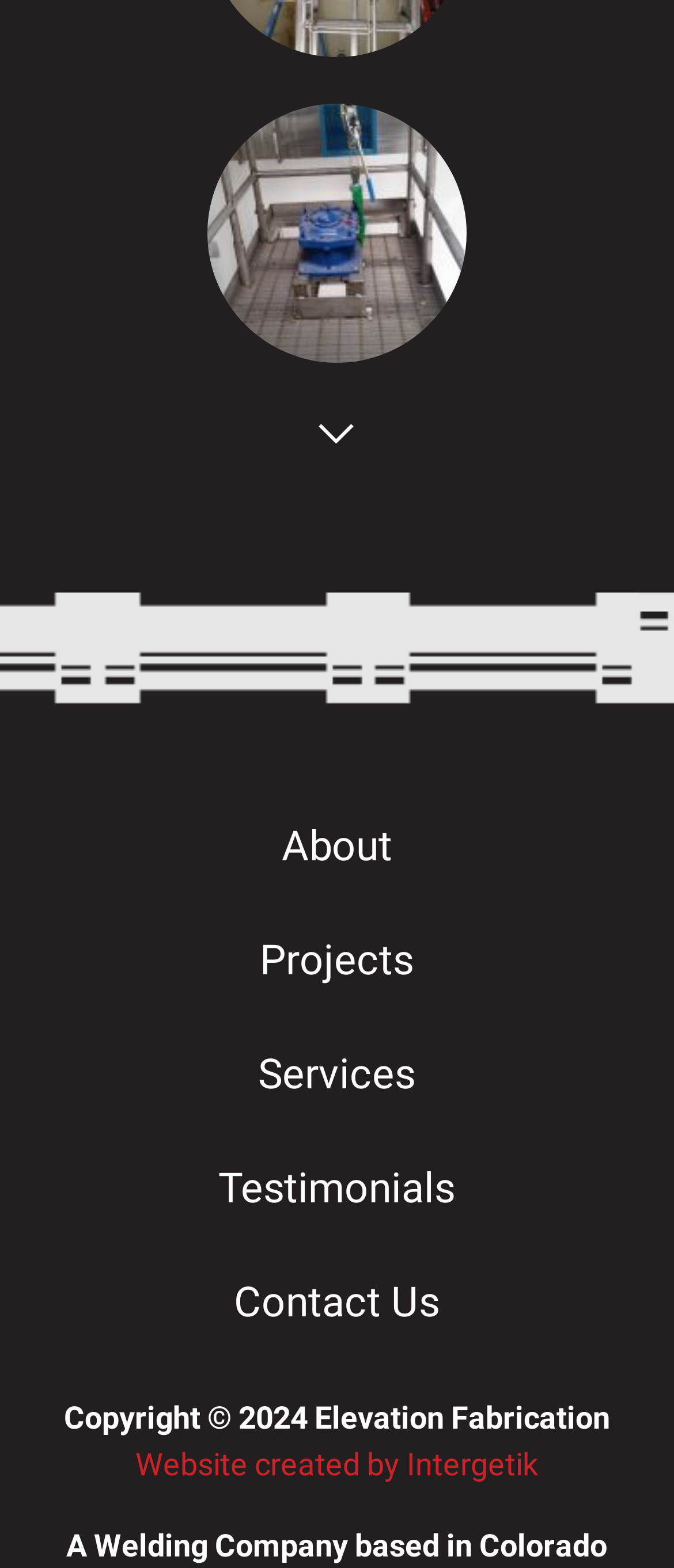Using the webpage screenshot, locate the HTML element that fits the following description and provide its bounding box: "About".

[0.02, 0.503, 0.98, 0.576]